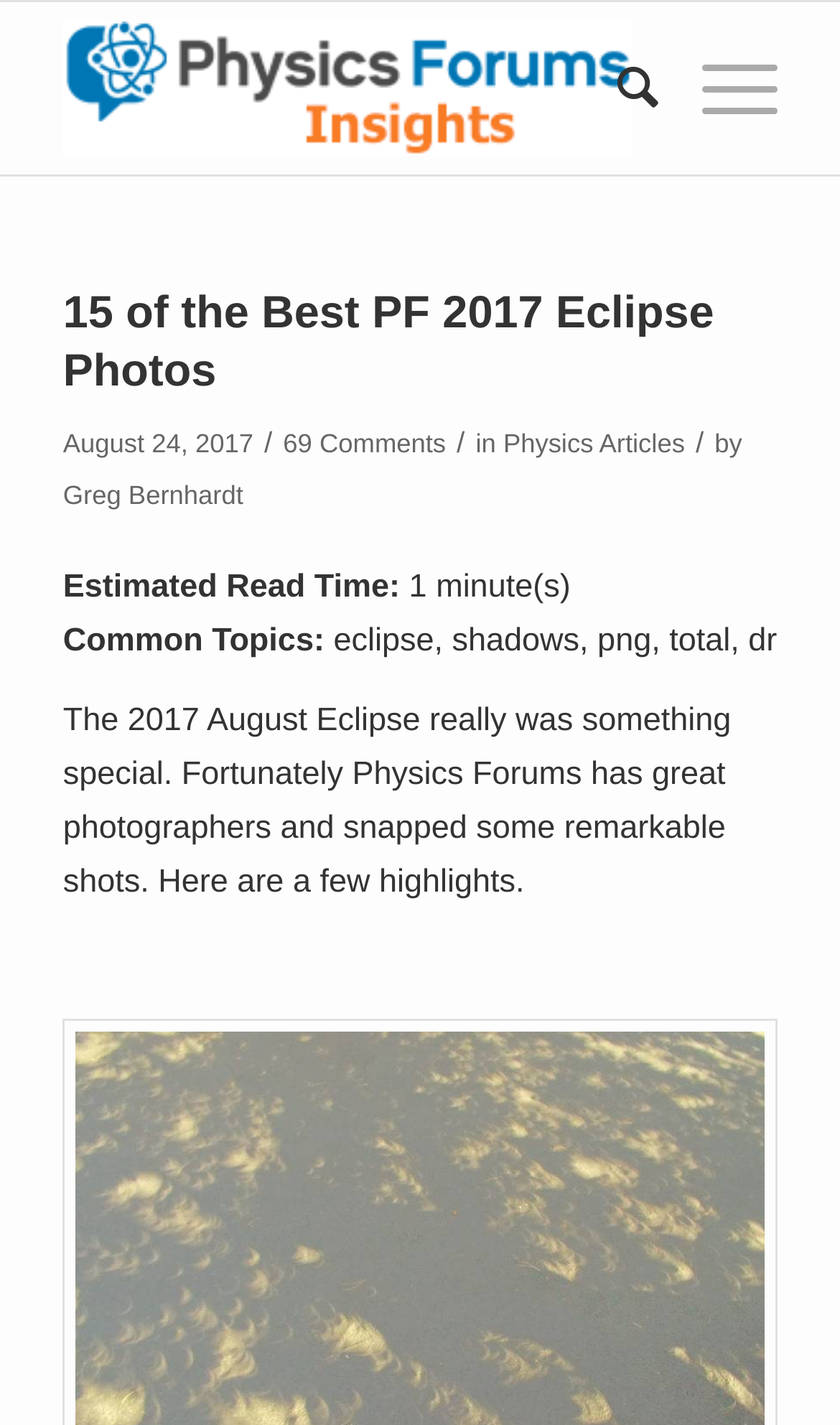Describe all visible elements and their arrangement on the webpage.

This webpage is about the 2017 August Eclipse, showcasing remarkable photos taken by Physics Forums' photographers. At the top left, there is a logo of Physics Forums Insights, accompanied by a search bar and a menu button on the right side. Below the logo, there is a header section with the title "15 of the Best PF 2017 Eclipse Photos" and a timestamp indicating the post was made on August 24, 2017. 

Under the header, there are links to 69 comments and the category "Physics Articles", as well as the author's name, Greg Bernhardt. The estimated read time of the article is 1 minute, and common topics related to the eclipse are listed, including "eclipse", "shadows", "png", "total", and "dr". 

The main content of the webpage starts with a brief introduction, stating that the 2017 August Eclipse was special and that Physics Forums has great photographers who took remarkable shots. The introduction is followed by a series of photos, which are not explicitly described in the accessibility tree but are presumably the highlights of the eclipse mentioned in the introduction.